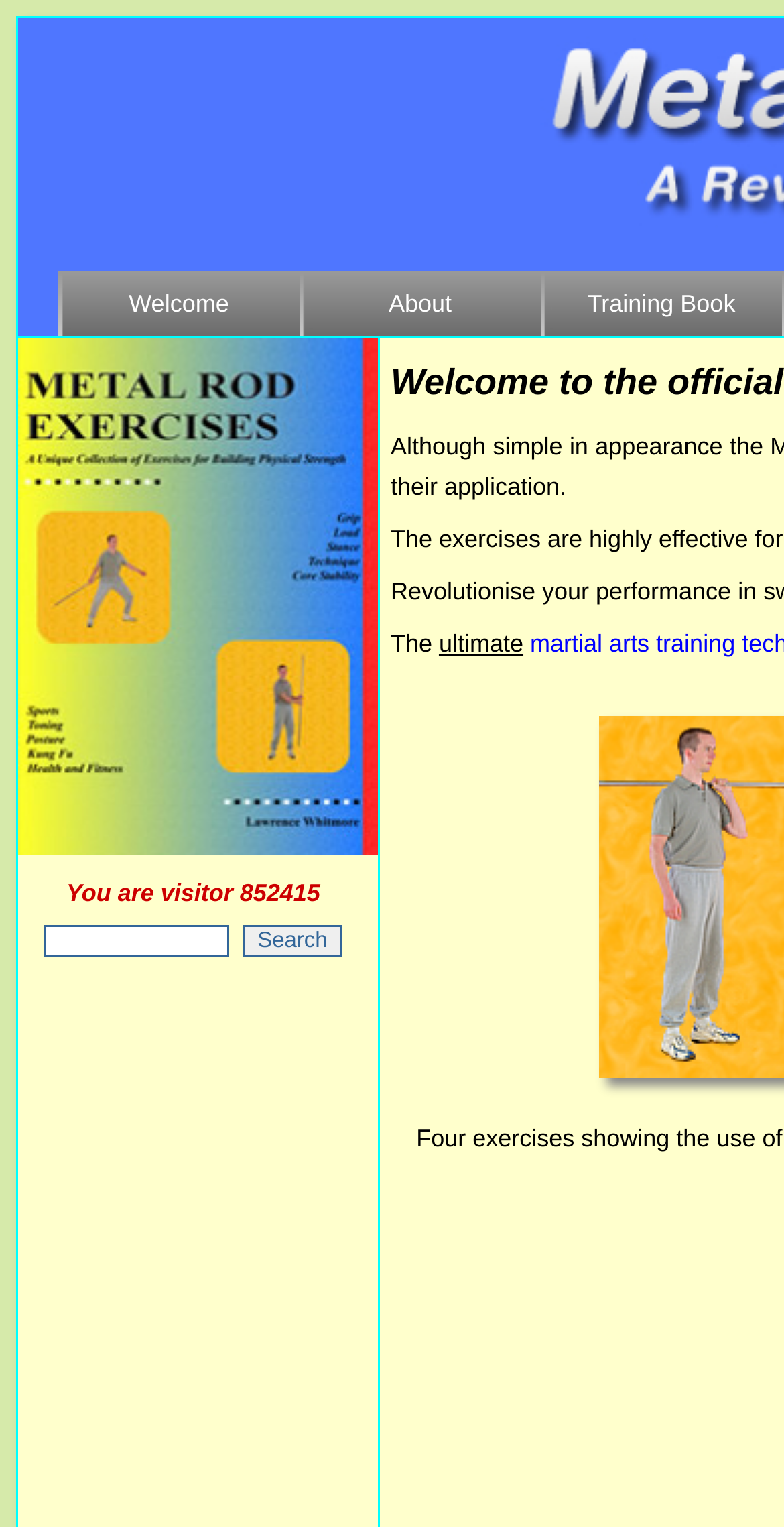Give a one-word or short-phrase answer to the following question: 
Is the plugin object enabled?

No